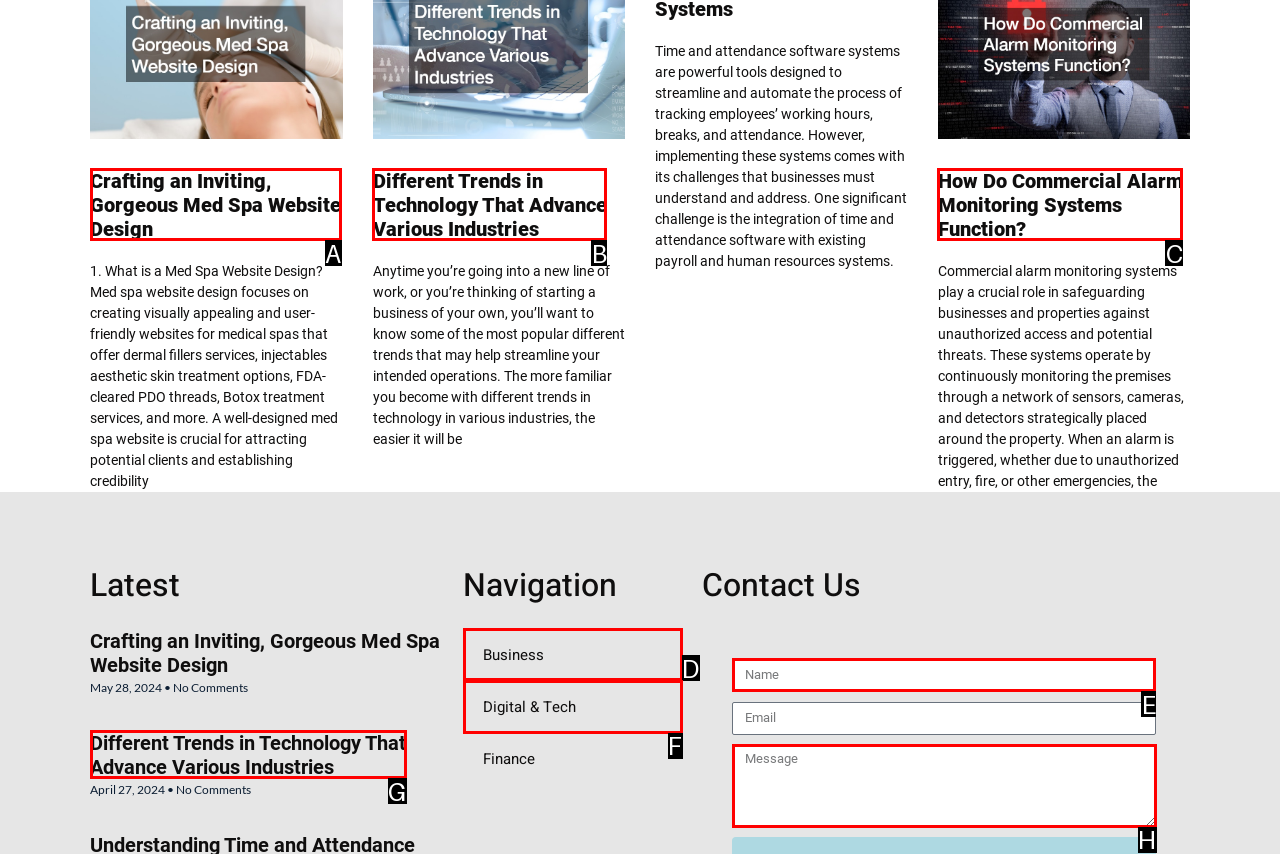For the task: Fill in your name in the contact form, specify the letter of the option that should be clicked. Answer with the letter only.

E